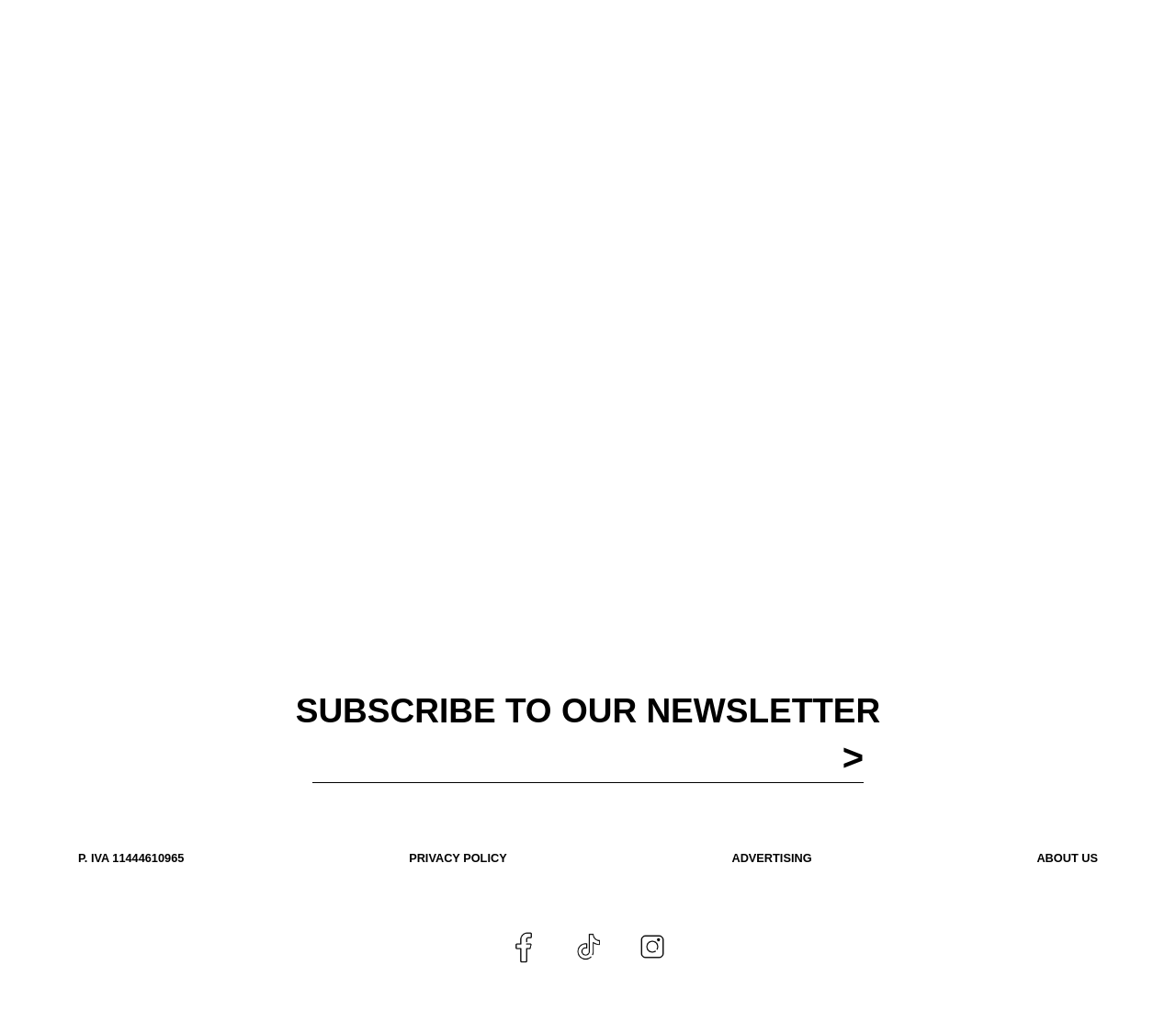What is the content of the first link in the footer?
Can you offer a detailed and complete answer to this question?

The first link in the footer section is 'P. IVA 11444610965', which appears to be a tax identification number.